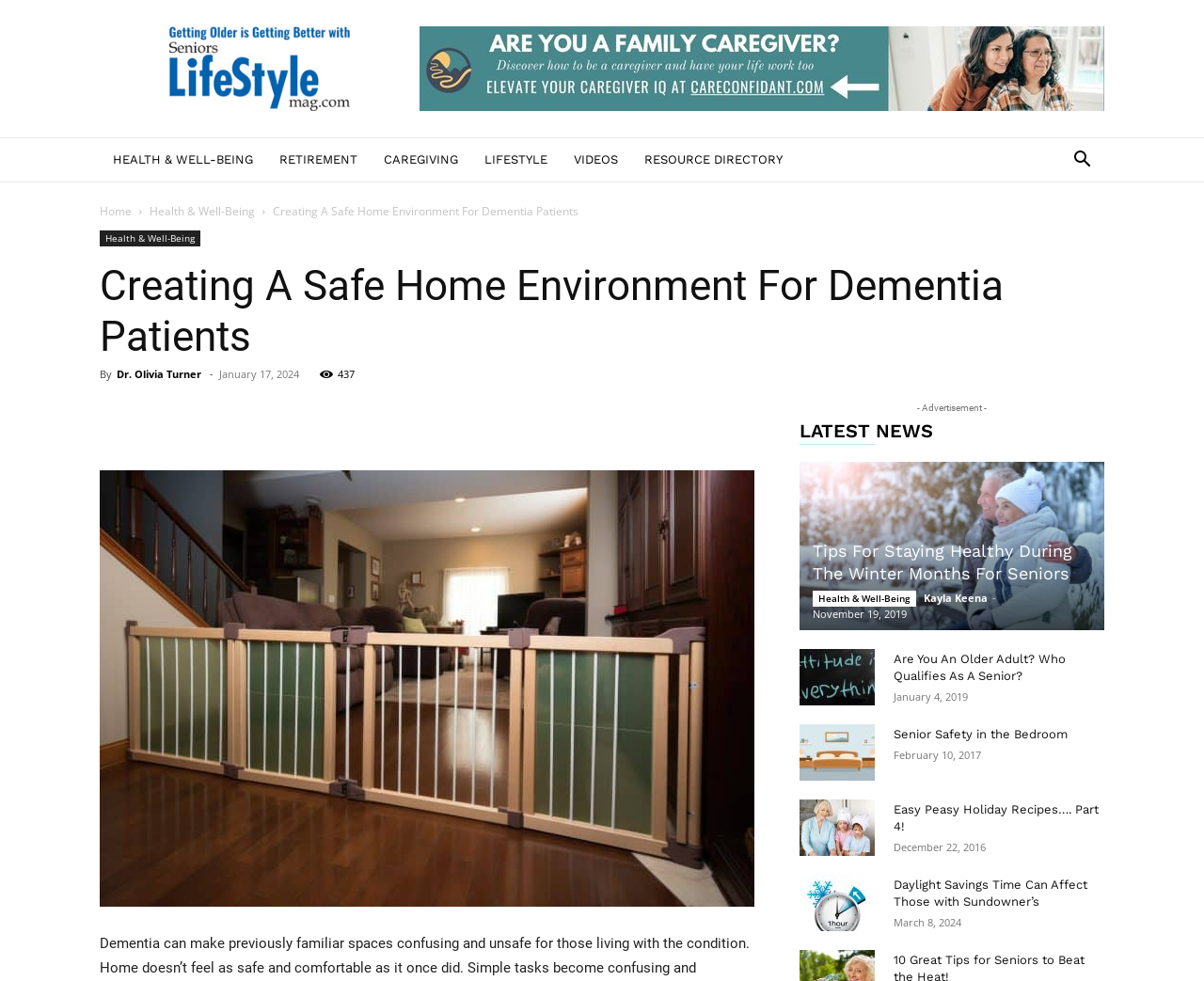Please identify the bounding box coordinates of the element's region that needs to be clicked to fulfill the following instruction: "Read 'Creating A Safe Home Environment For Dementia Patients'". The bounding box coordinates should consist of four float numbers between 0 and 1, i.e., [left, top, right, bottom].

[0.227, 0.207, 0.48, 0.223]